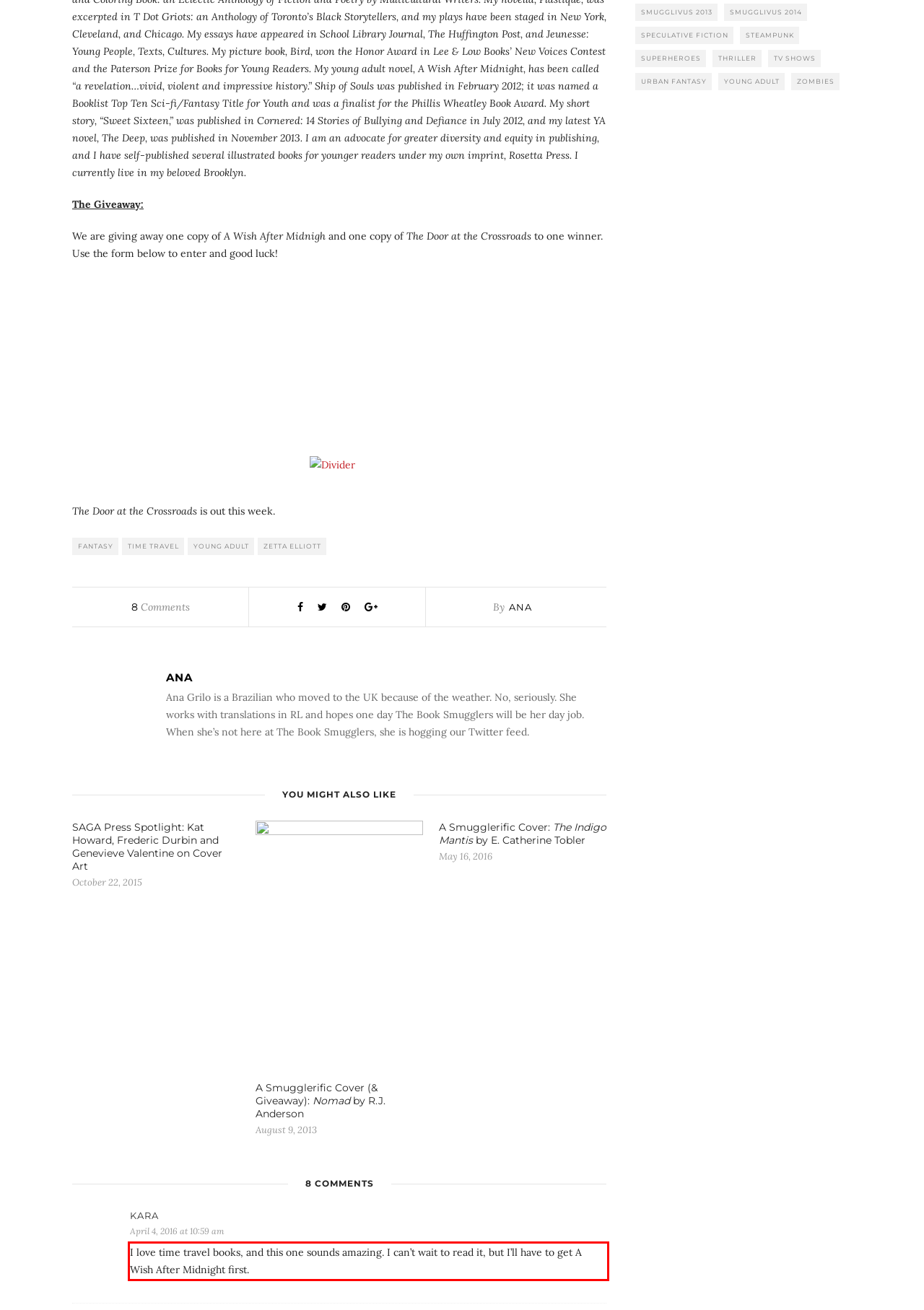Analyze the red bounding box in the provided webpage screenshot and generate the text content contained within.

I love time travel books, and this one sounds amazing. I can’t wait to read it, but I’ll have to get A Wish After Midnight first.